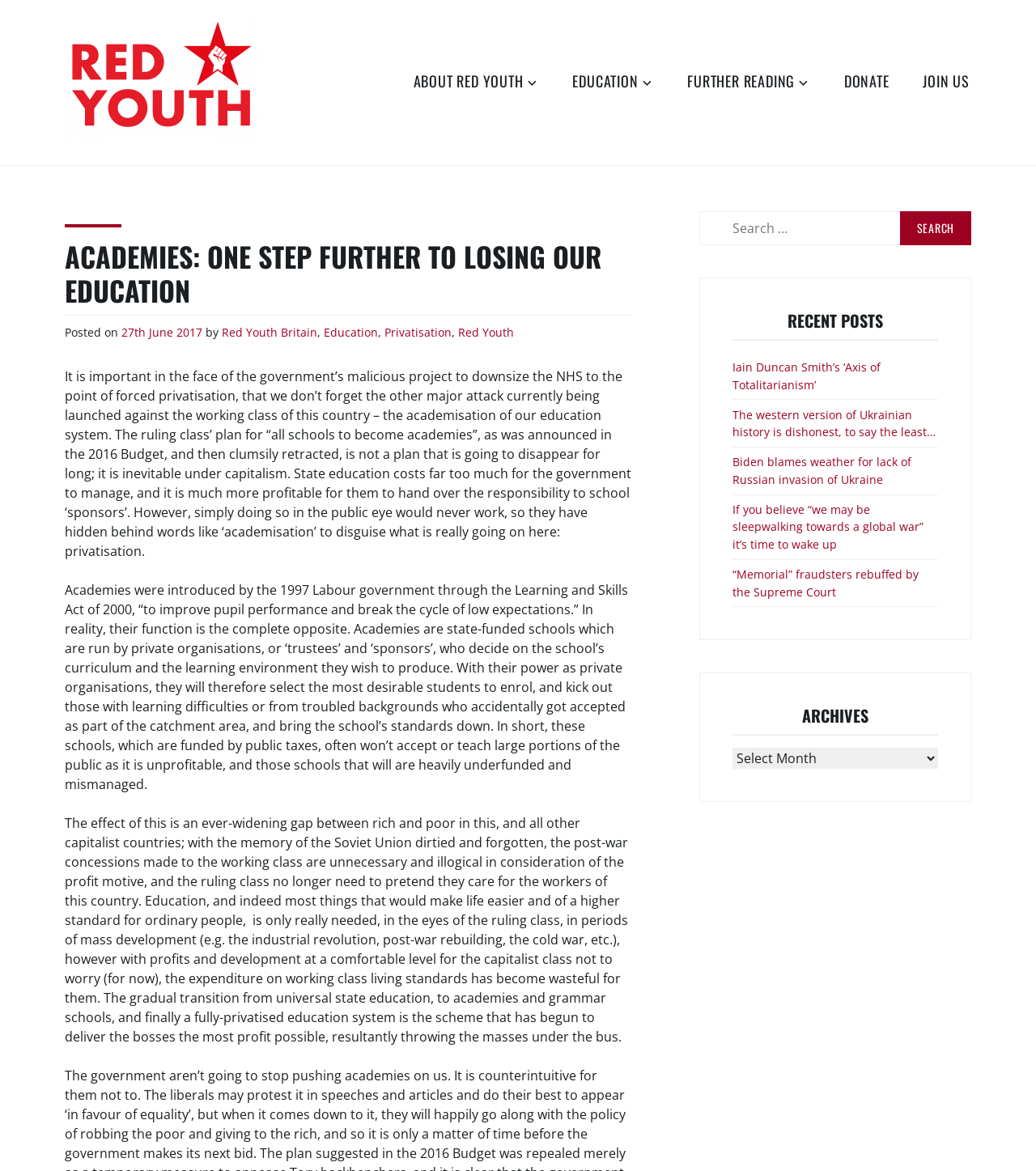Use a single word or phrase to answer the question: 
What is the name of the website?

Red Youth